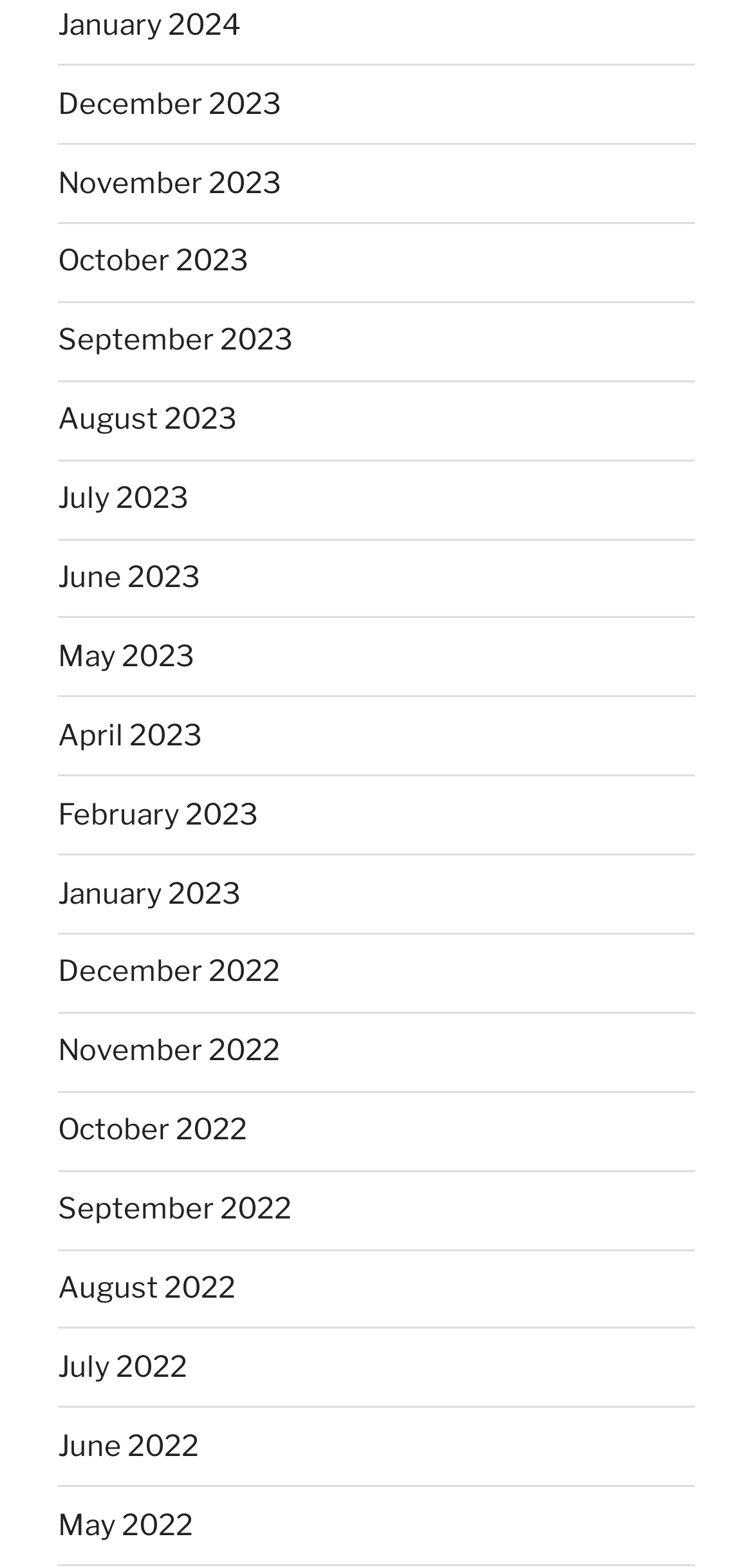Find the bounding box coordinates of the element I should click to carry out the following instruction: "browse November 2023".

[0.077, 0.105, 0.374, 0.128]